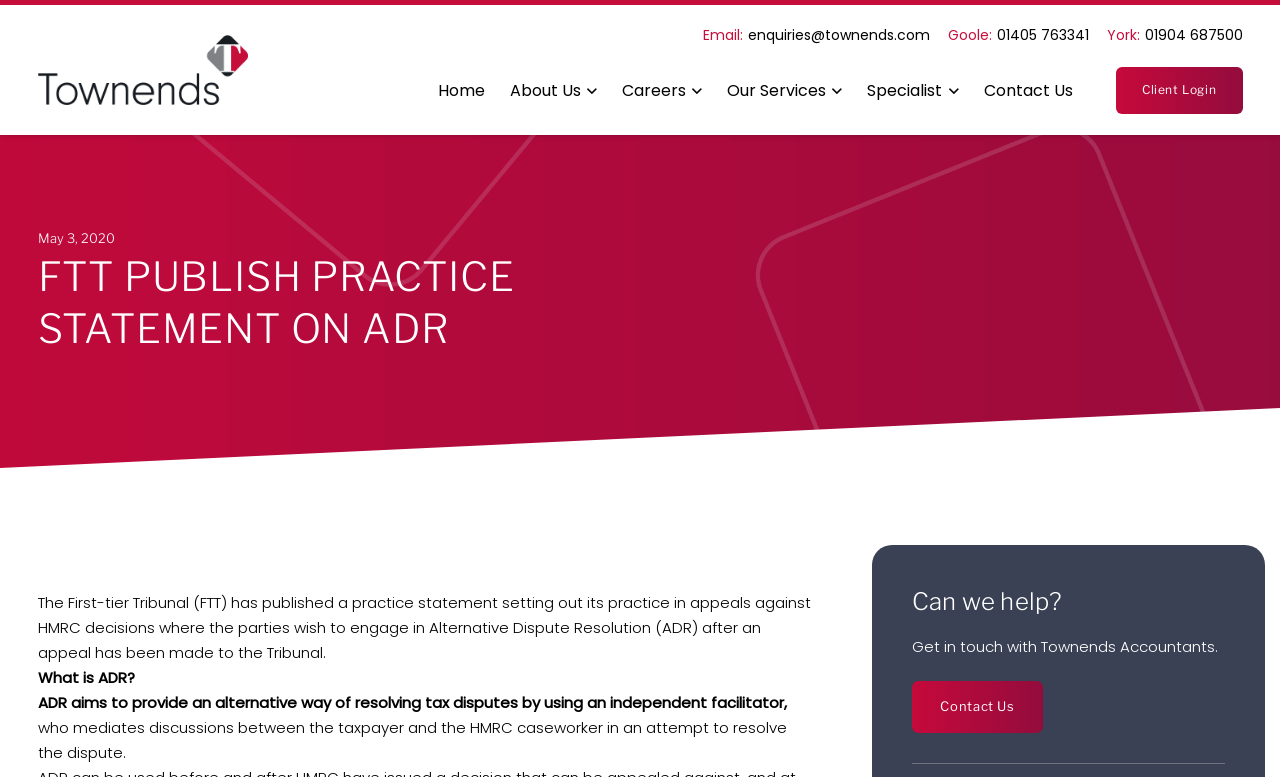Find the bounding box coordinates of the clickable element required to execute the following instruction: "Click the 'Home' link". Provide the coordinates as four float numbers between 0 and 1, i.e., [left, top, right, bottom].

[0.342, 0.084, 0.398, 0.149]